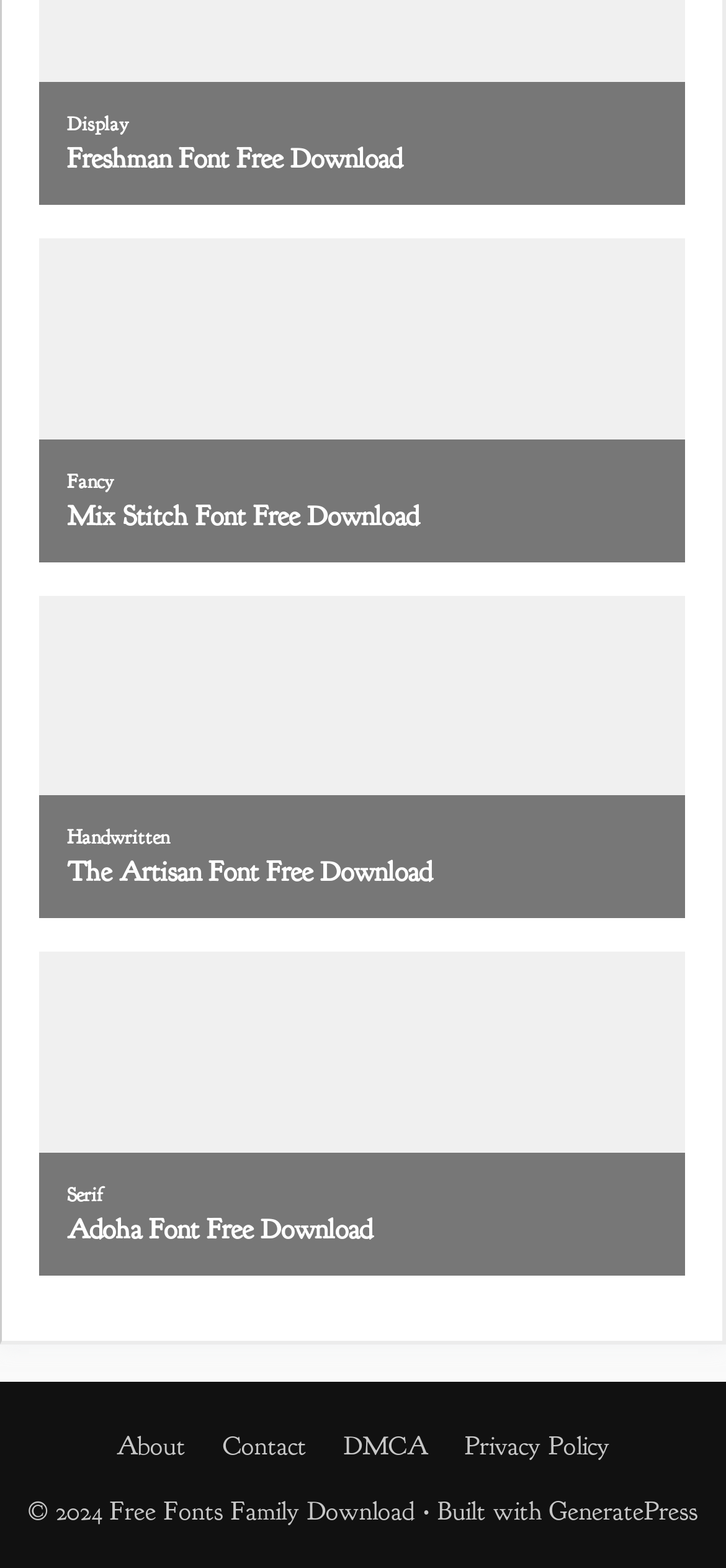How many links are present in the footer section?
Please respond to the question with a detailed and informative answer.

I examined the webpage and found that the footer section contains four links: About, Contact, DMCA, and Privacy Policy. These links are part of the complementary element.